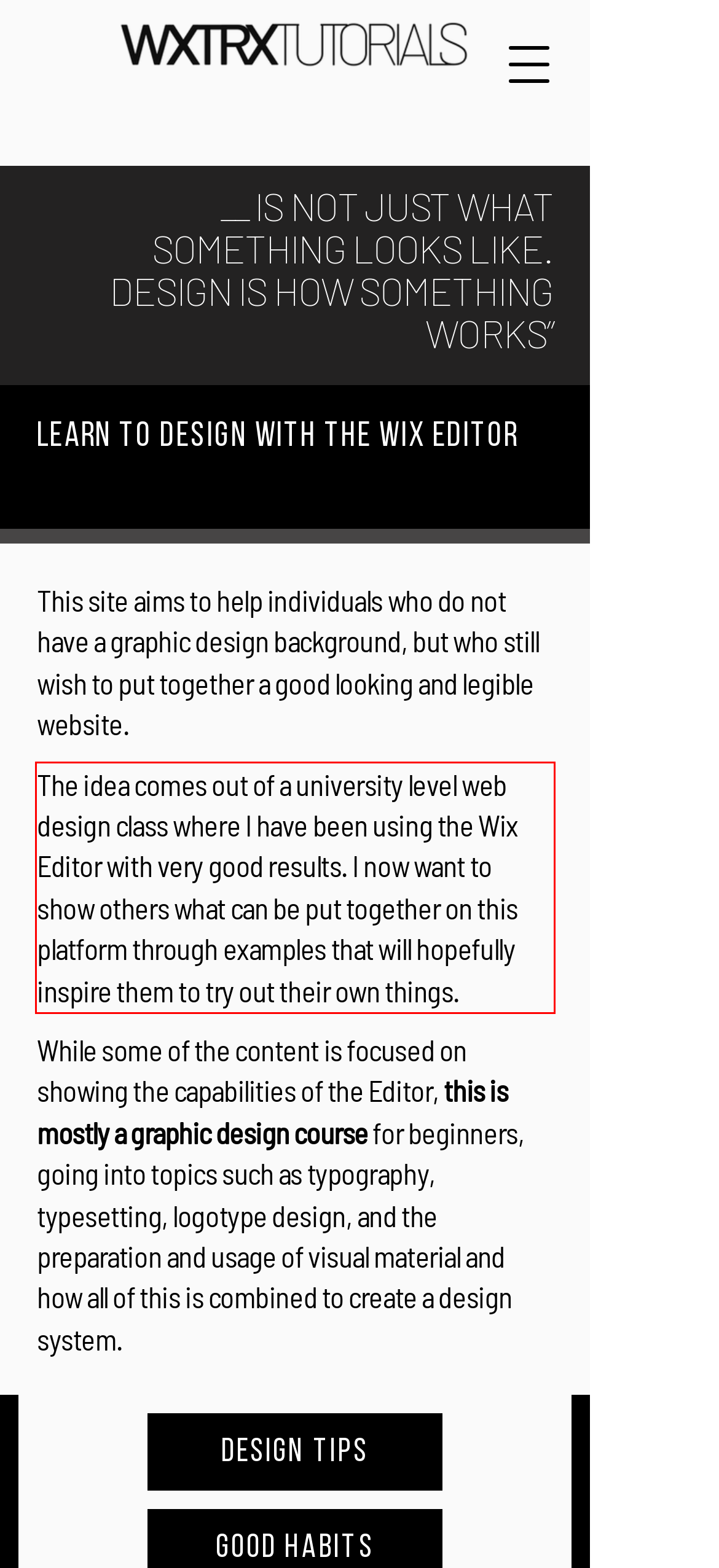Please perform OCR on the text content within the red bounding box that is highlighted in the provided webpage screenshot.

The idea comes out of a university level web design class where I have been using the Wix Editor with very good results. I now want to show others what can be put together on this platform through examples that will hopefully inspire them to try out their own things.